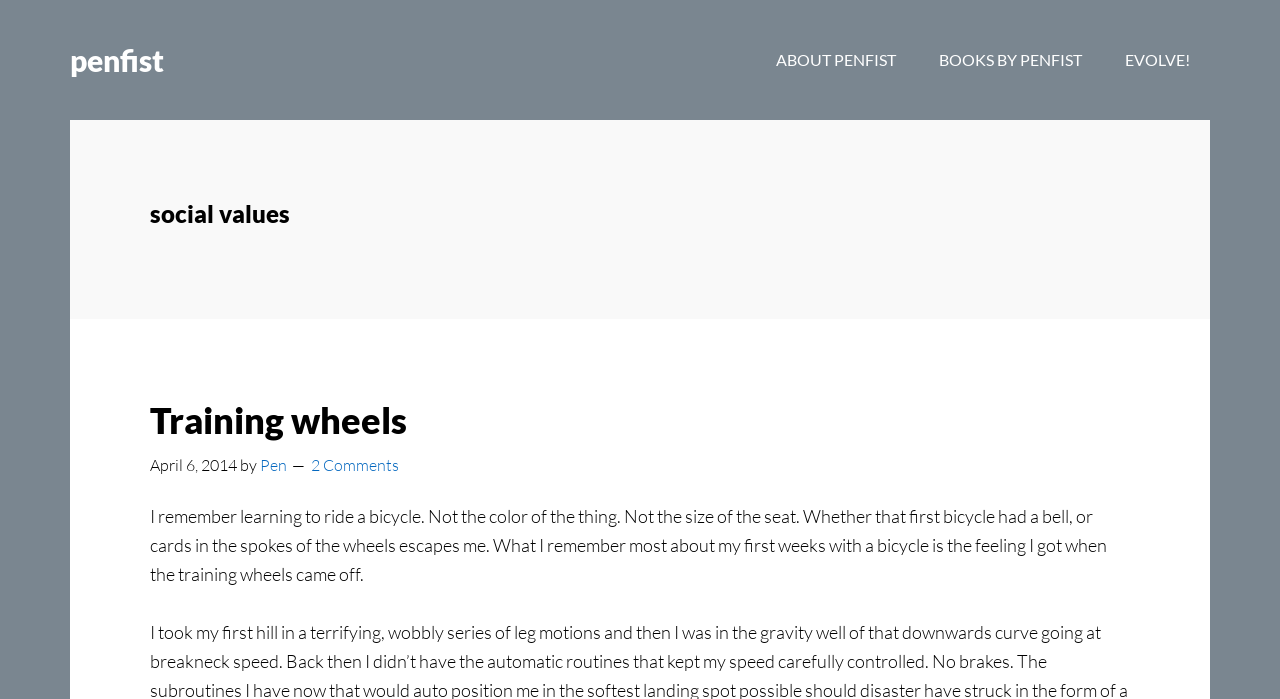What is the name of the author of the blog post?
Please provide a comprehensive answer based on the information in the image.

I determined the answer by looking at the blog post content, specifically the section that says 'by Pen'.